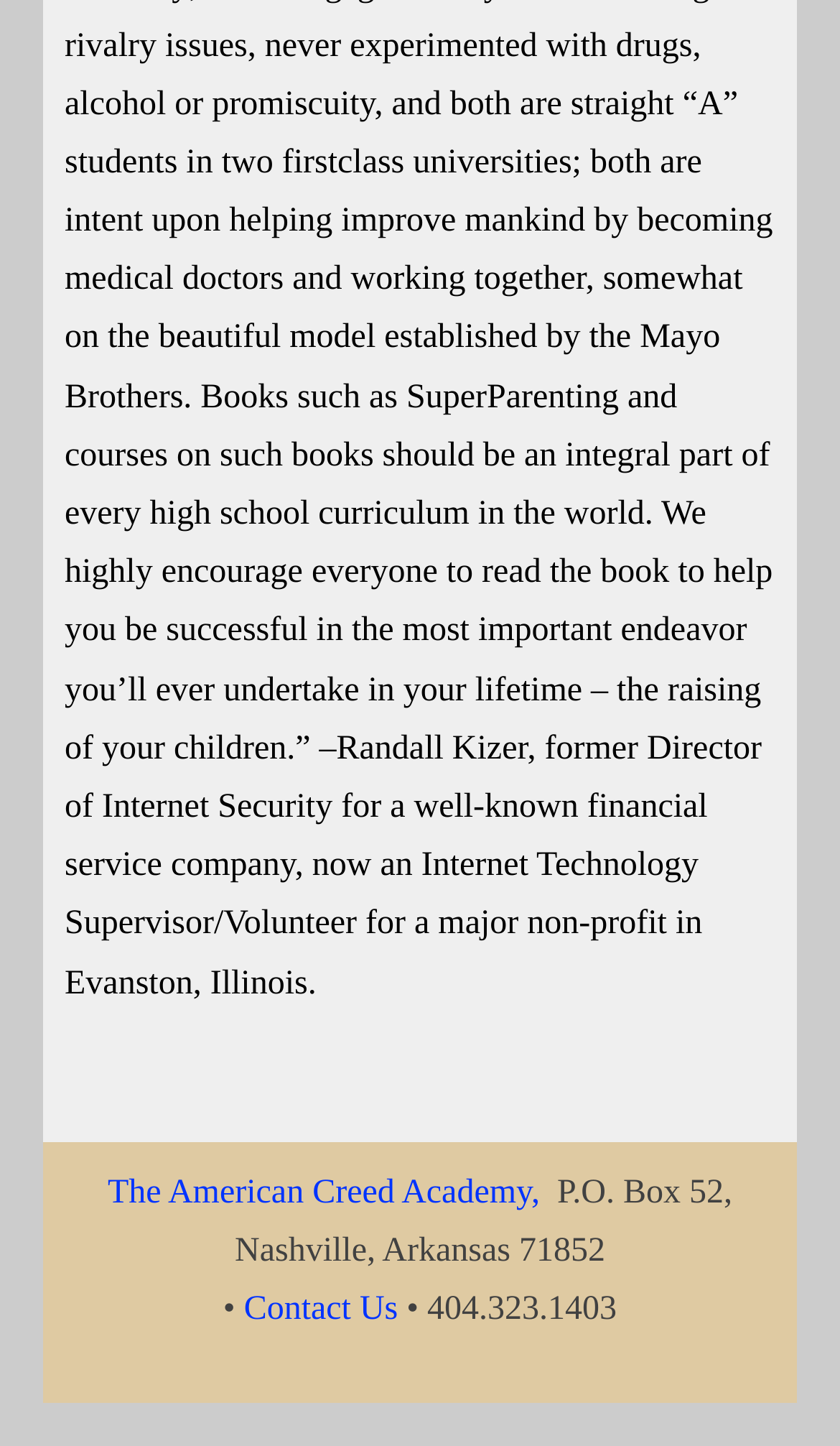Given the webpage screenshot, identify the bounding box of the UI element that matches this description: "The American Creed Academy,".

[0.128, 0.812, 0.643, 0.837]